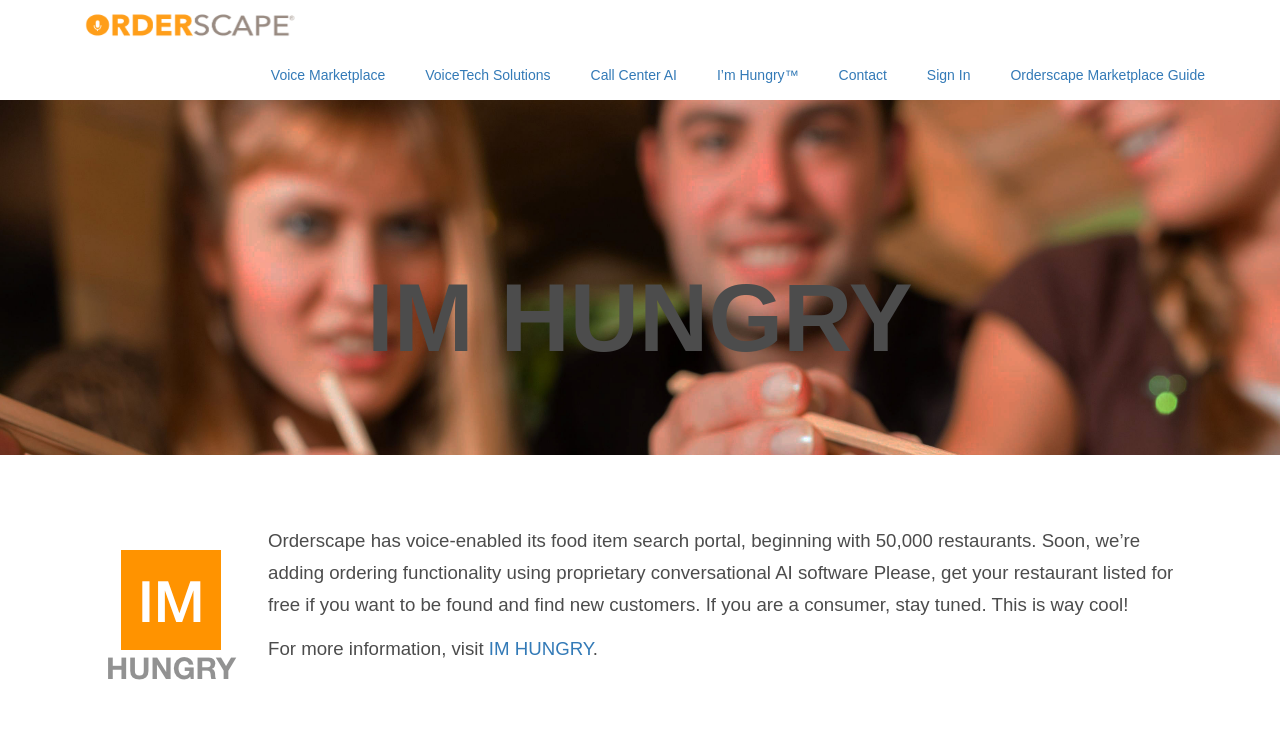Bounding box coordinates are specified in the format (top-left x, top-left y, bottom-right x, bottom-right y). All values are floating point numbers bounded between 0 and 1. Please provide the bounding box coordinate of the region this sentence describes: I’m Hungry™

[0.544, 0.067, 0.64, 0.134]